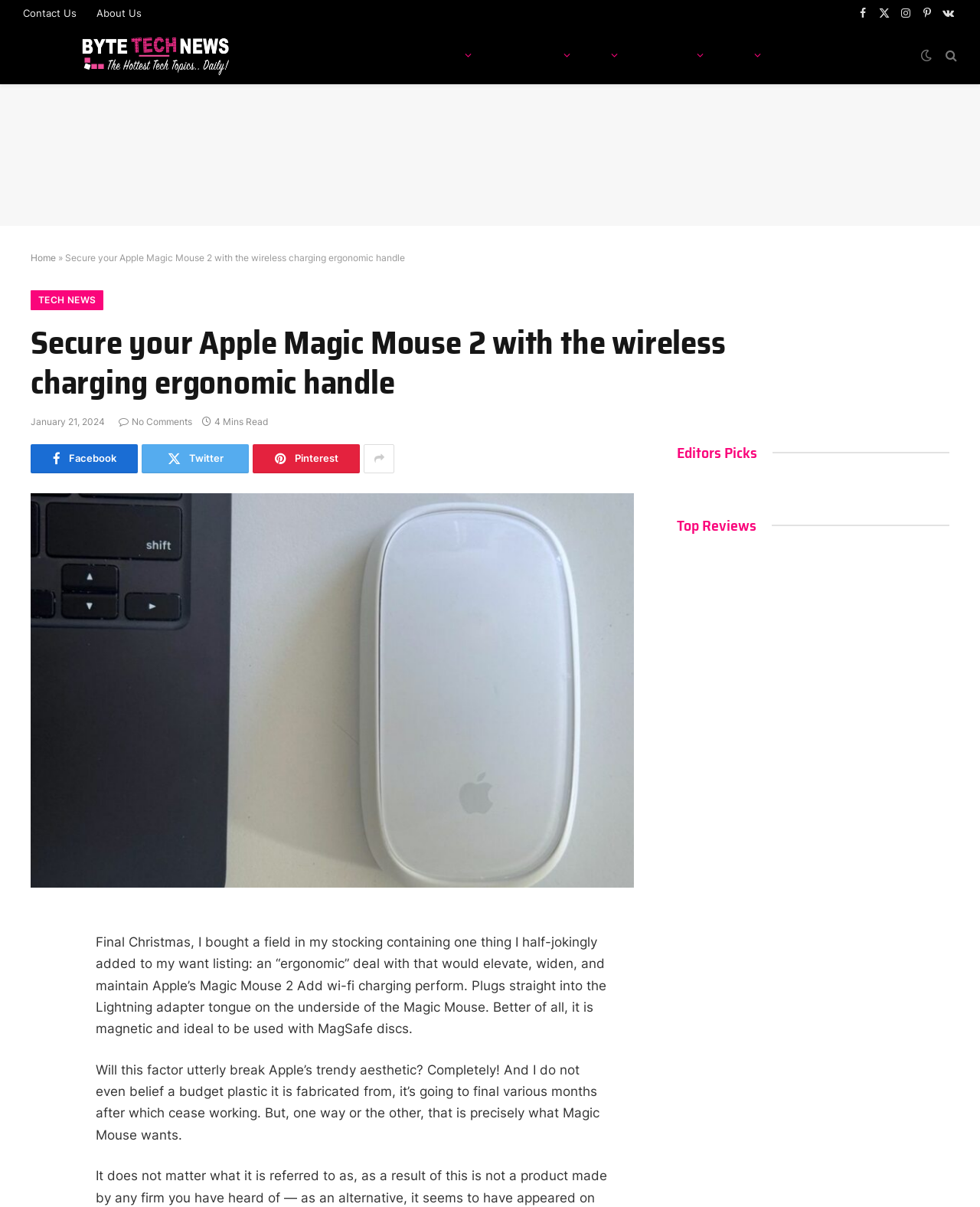Please identify the bounding box coordinates of the element's region that needs to be clicked to fulfill the following instruction: "Click the 'Demo' button". The bounding box coordinates should consist of four float numbers between 0 and 1, i.e., [left, top, right, bottom].

[0.031, 0.089, 0.969, 0.168]